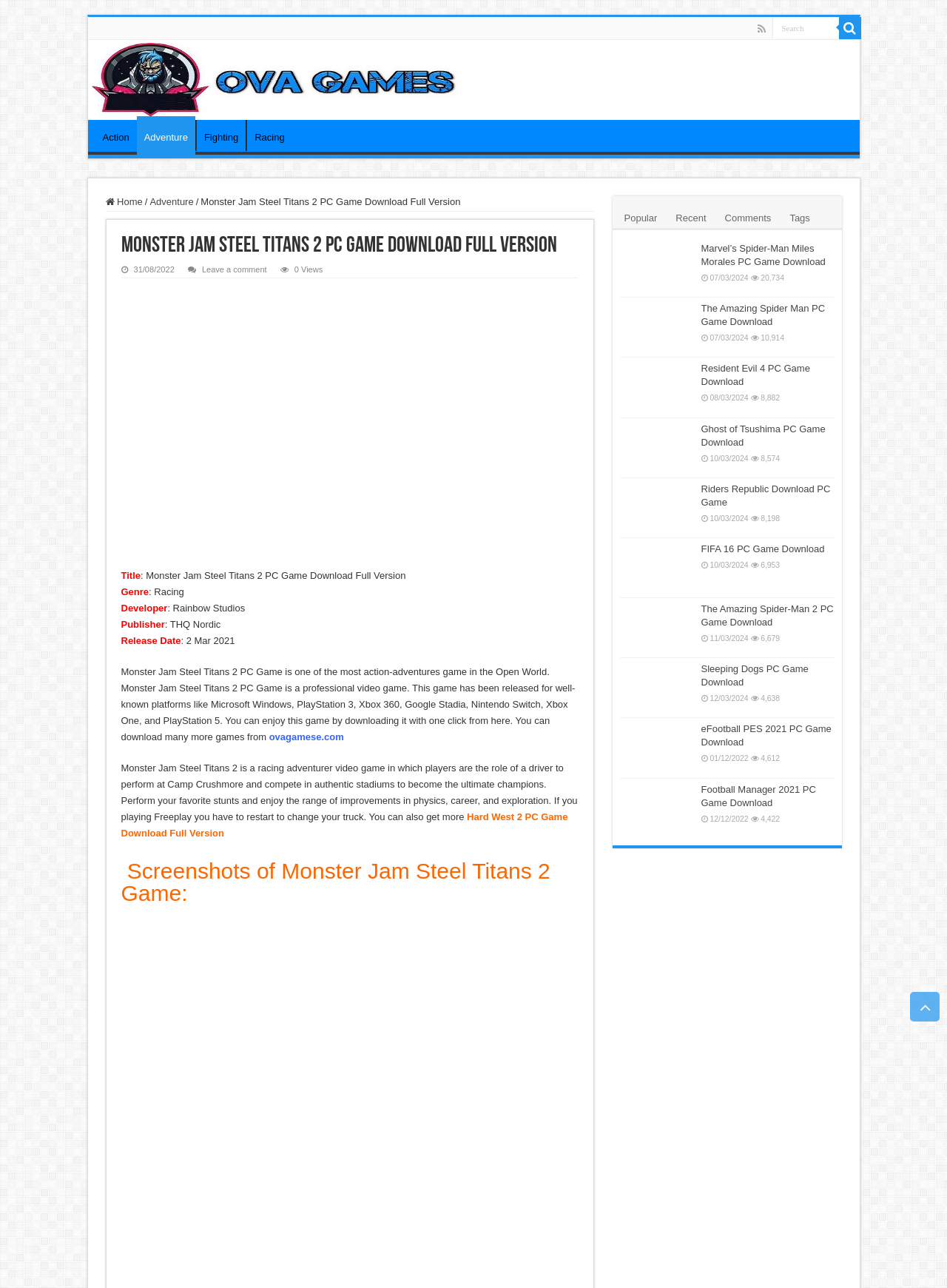Use the information in the screenshot to answer the question comprehensively: What is the name of the game being described?

The webpage is describing a game, and the title of the game is mentioned as 'Monster Jam Steel Titans 2 PC Game Download Full Version' in the heading element.